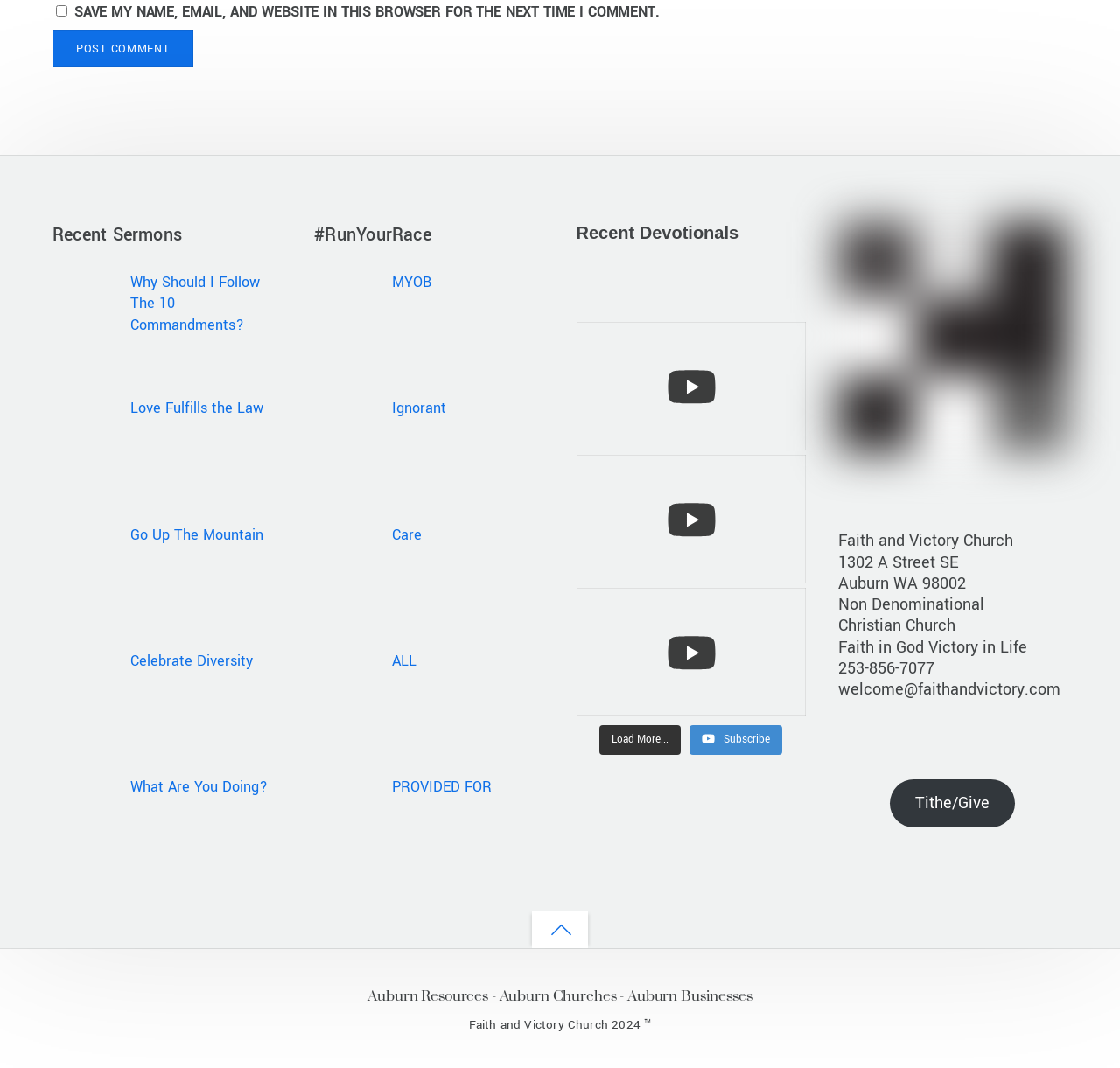Answer briefly with one word or phrase:
What is the address of the church?

1302 A Street SE, Auburn WA 98002